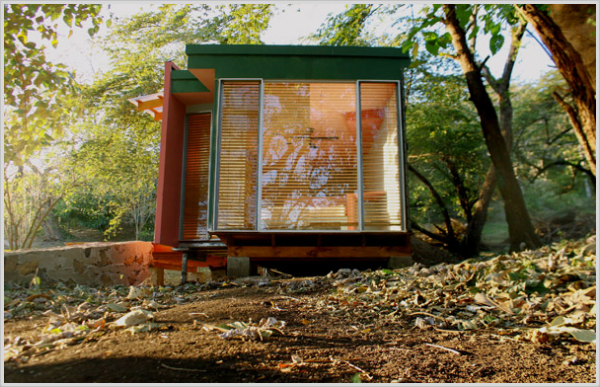Give a thorough caption for the picture.

The image features a charming eco cabin located at Hotel Aroma de Campo in Liberia, Guanacaste. Surrounded by lush greenery, the cabin boasts a modern design with a striking green roof and large windows adorned with wooden blinds, allowing ample natural light to filter in. The structure is elevated slightly above the ground, with a wooden foundation that complements its surroundings. Leaf-covered ground and trees in the background enhance the cabin's serene ambiance, making it an inviting retreat in nature. This picturesque setting captures the essence of a tranquil getaway, ideal for those seeking both comfort and connection to the natural environment.